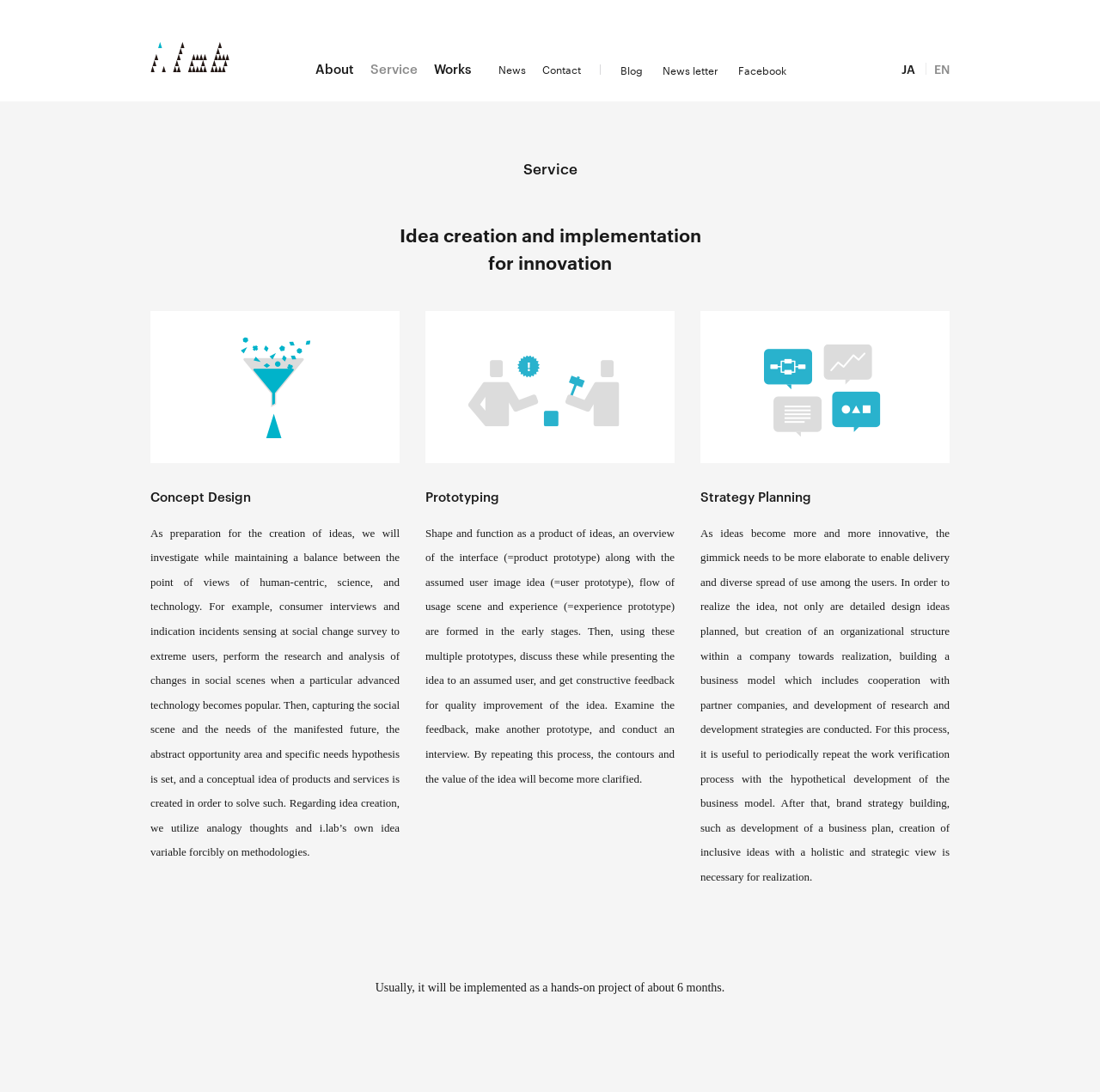What is the purpose of prototyping? Please answer the question using a single word or phrase based on the image.

Get constructive feedback